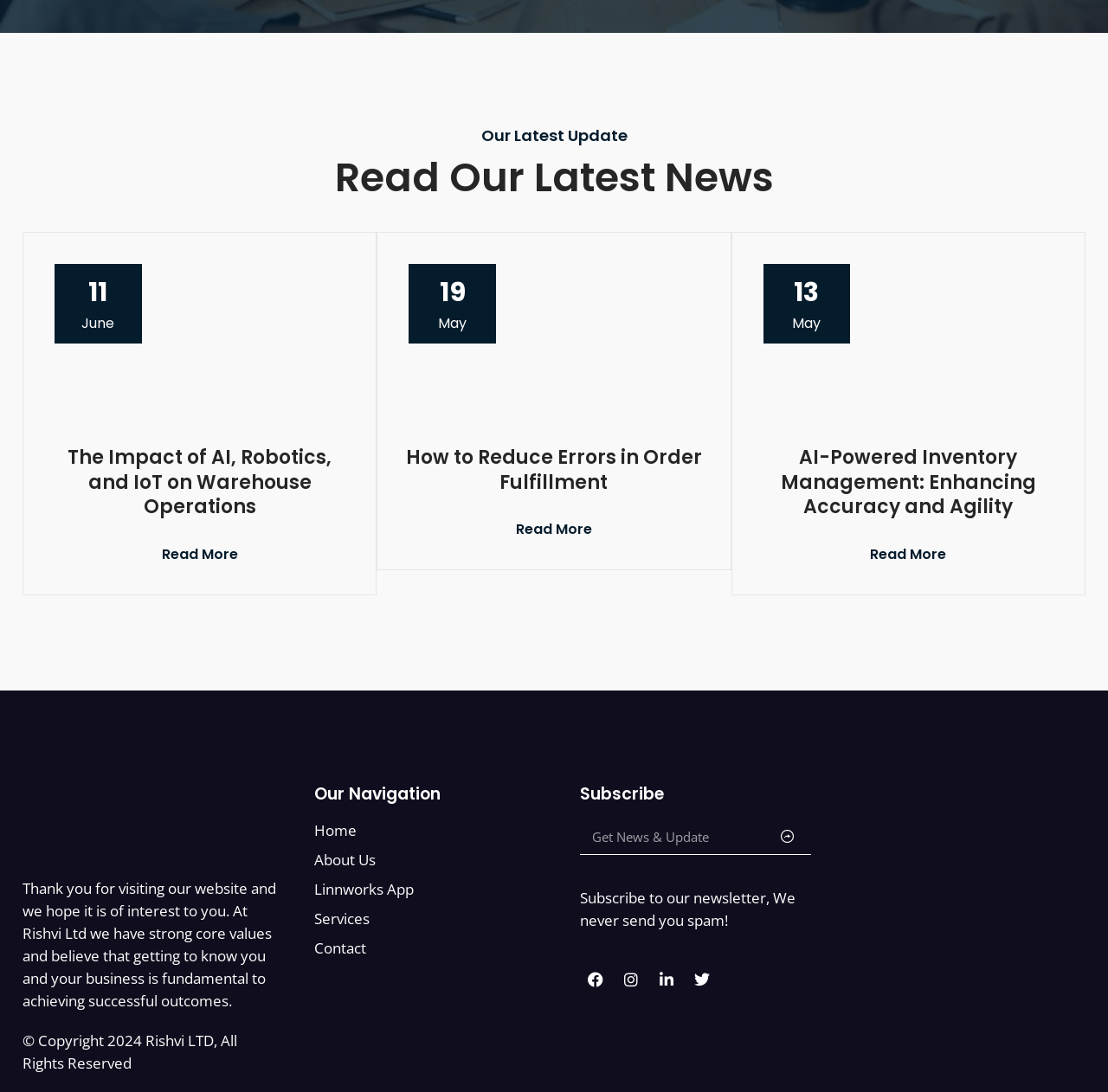Provide the bounding box for the UI element matching this description: "Client Portal".

None